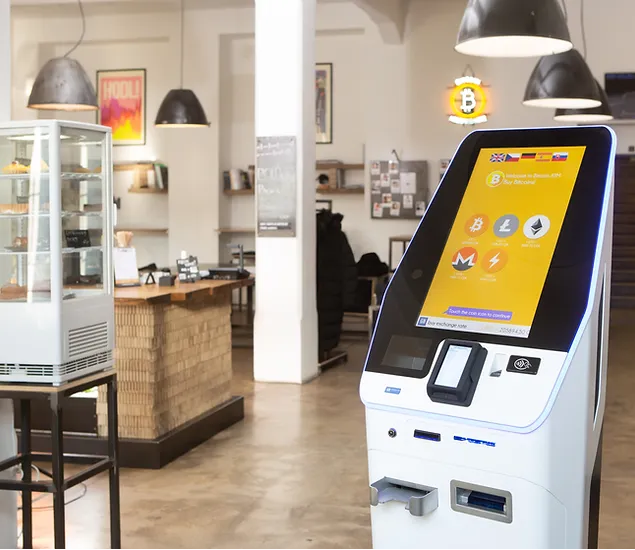What is displayed in the glass case?
Please provide a single word or phrase in response based on the screenshot.

Pastries or snacks